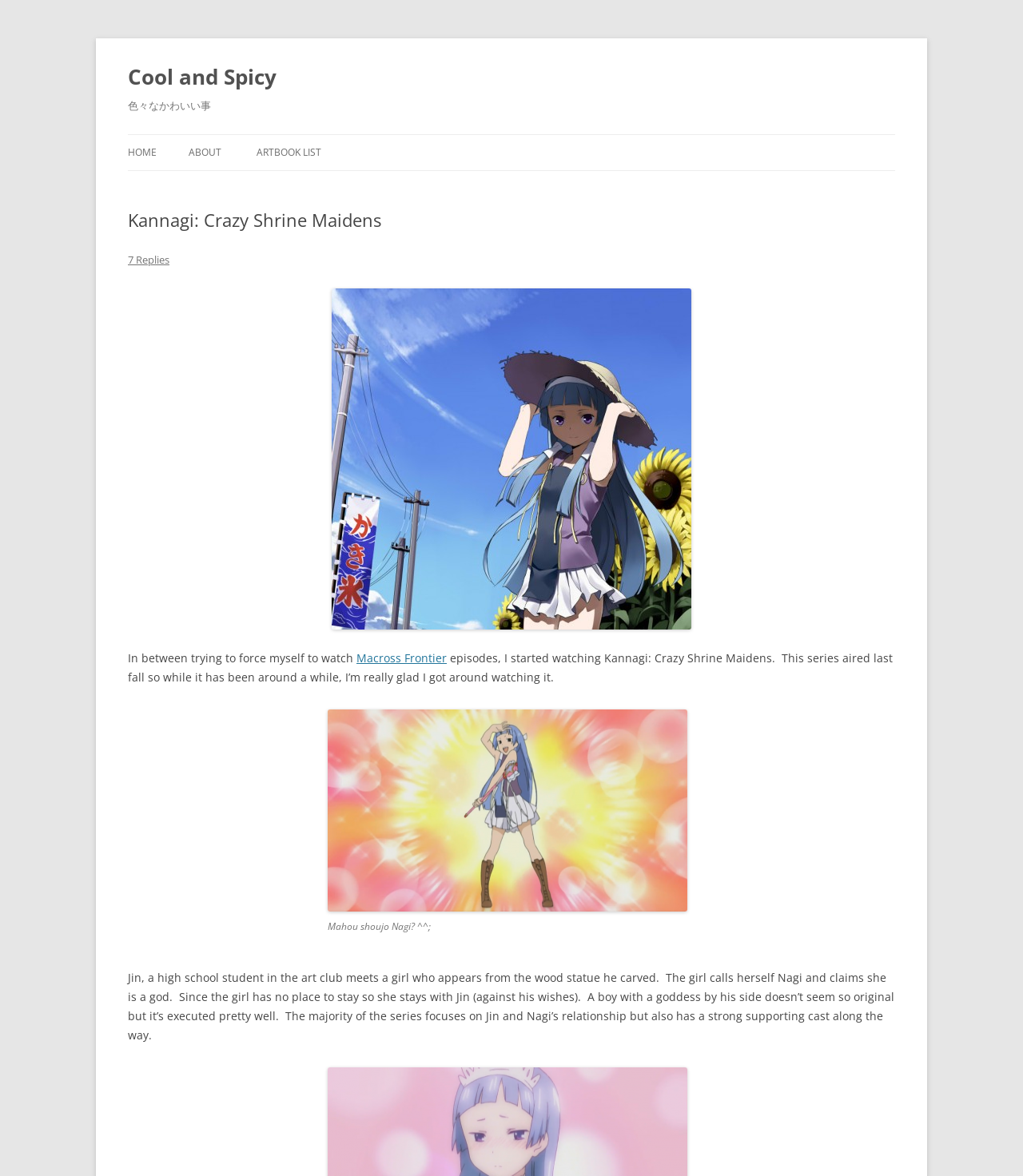Identify the webpage's primary heading and generate its text.

Cool and Spicy